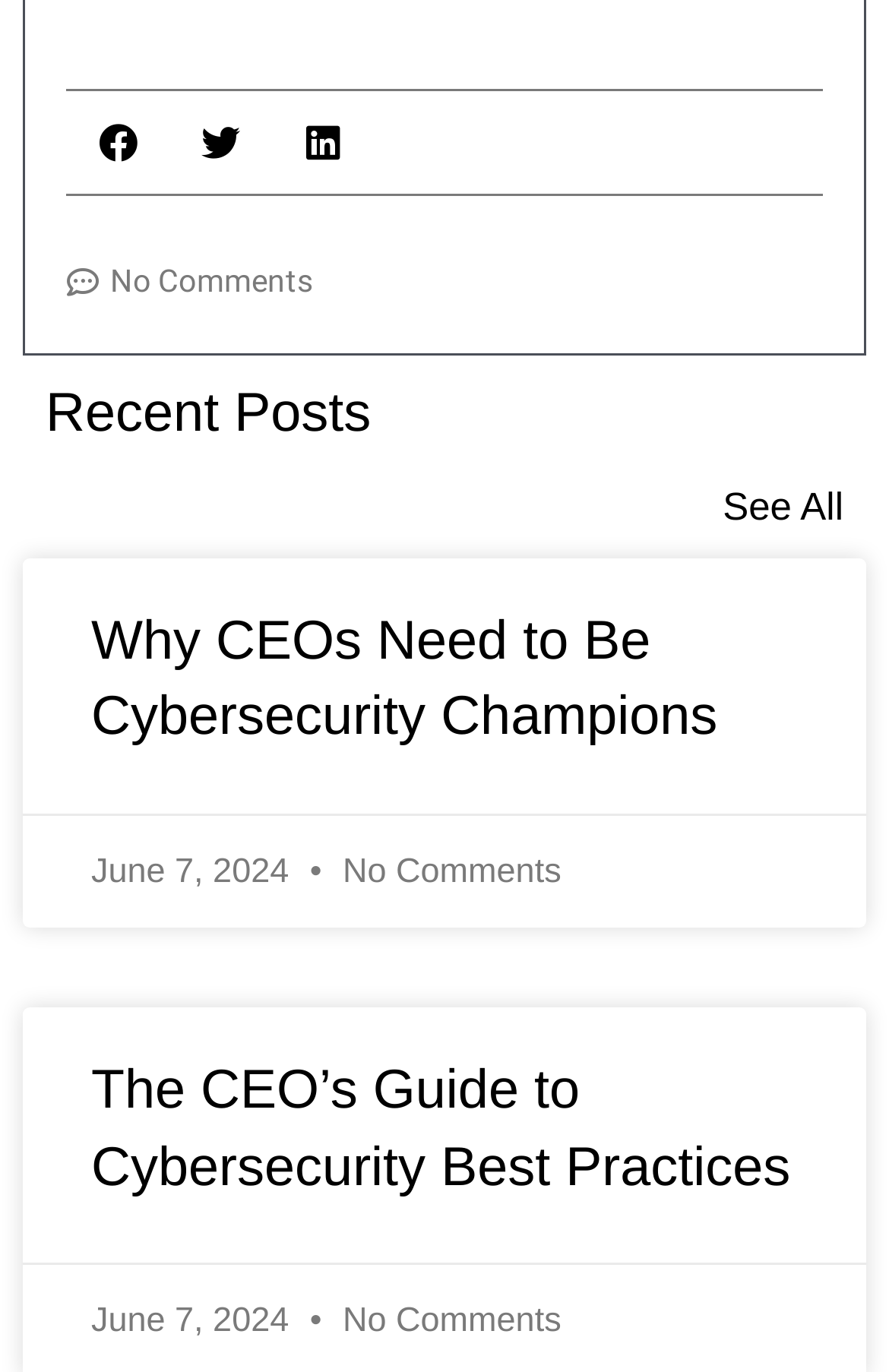What is the category of the posts listed?
From the image, respond using a single word or phrase.

Recent Posts